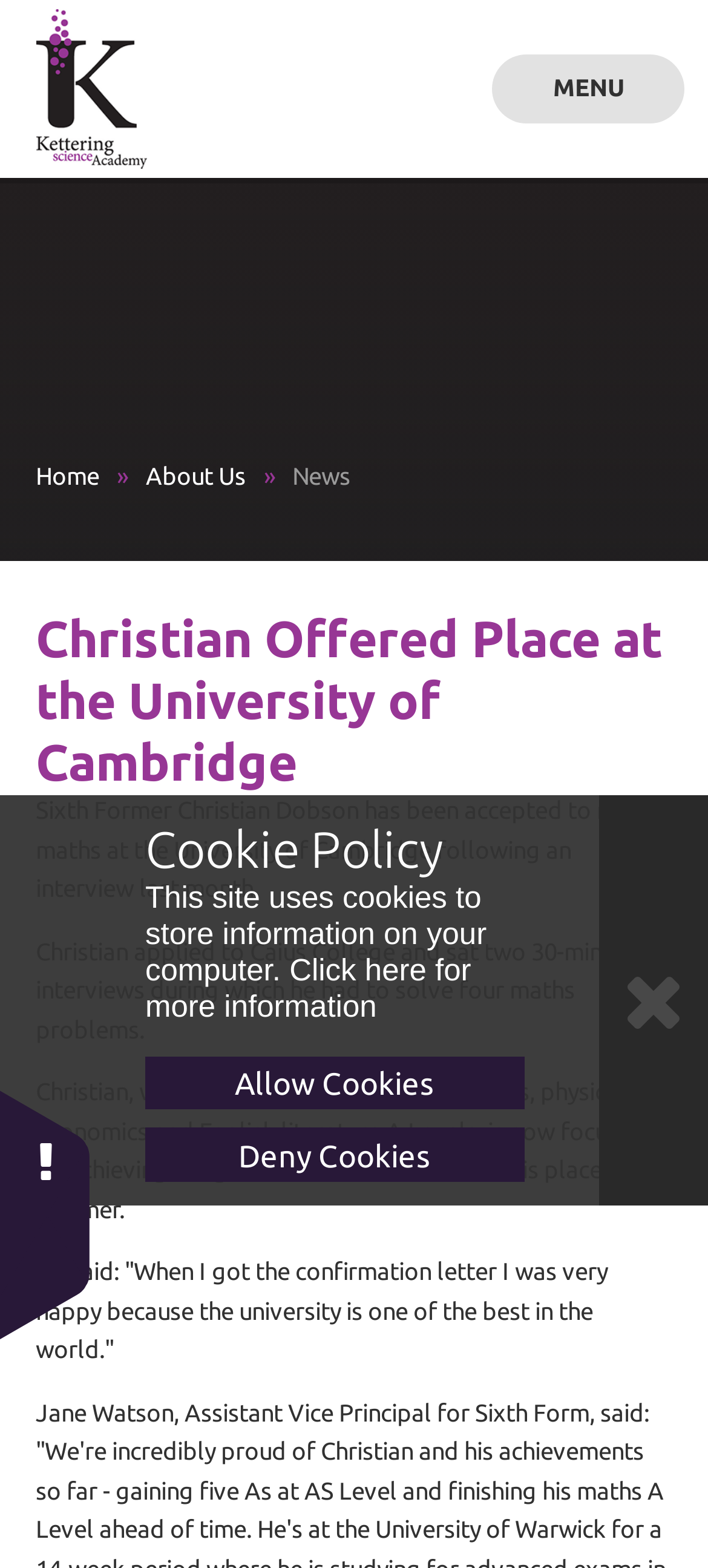Find and provide the bounding box coordinates for the UI element described here: "Skip to content ↓". The coordinates should be given as four float numbers between 0 and 1: [left, top, right, bottom].

[0.0, 0.003, 0.253, 0.02]